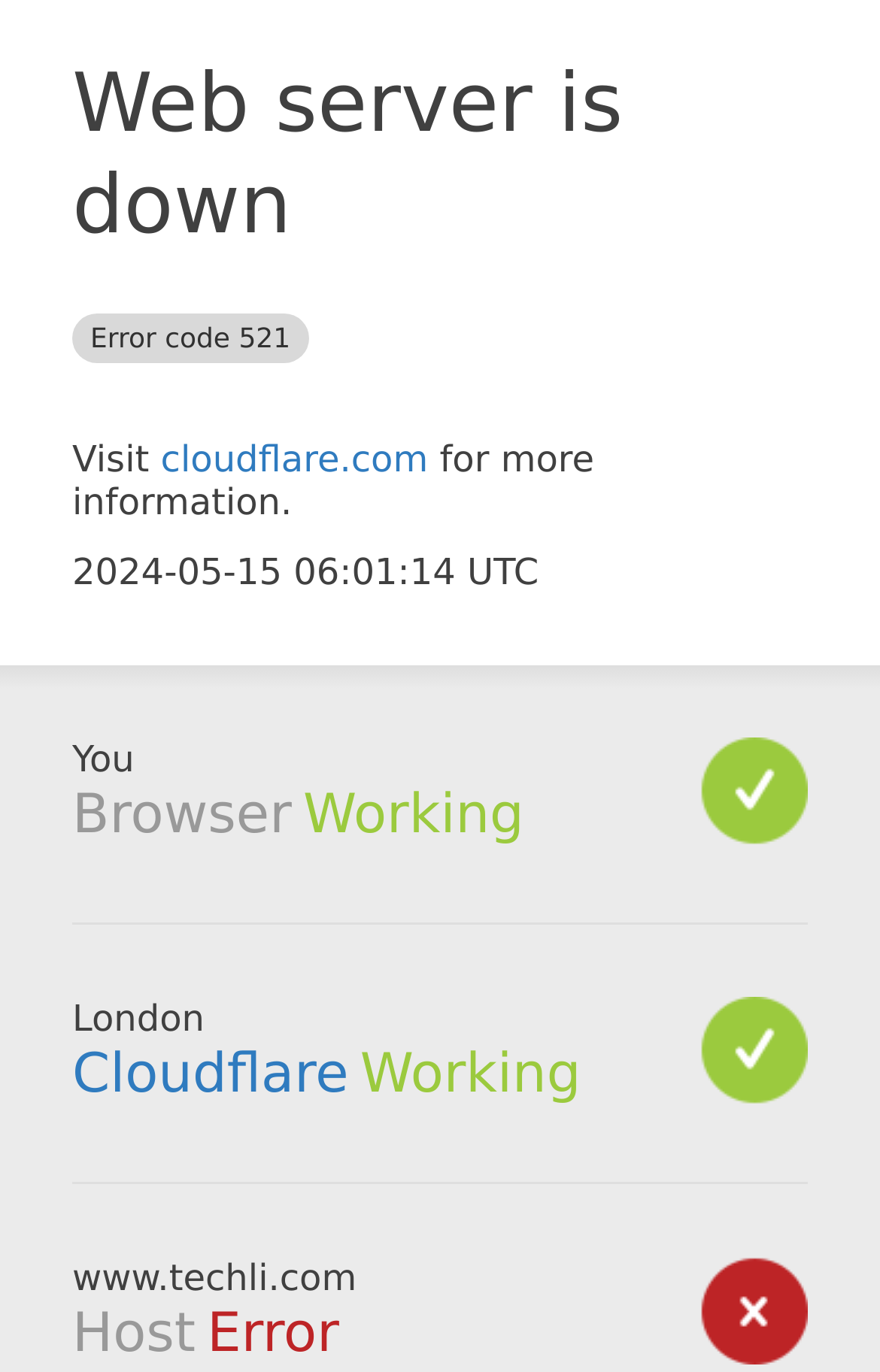What is the current status of Cloudflare?
Look at the screenshot and respond with one word or a short phrase.

Working